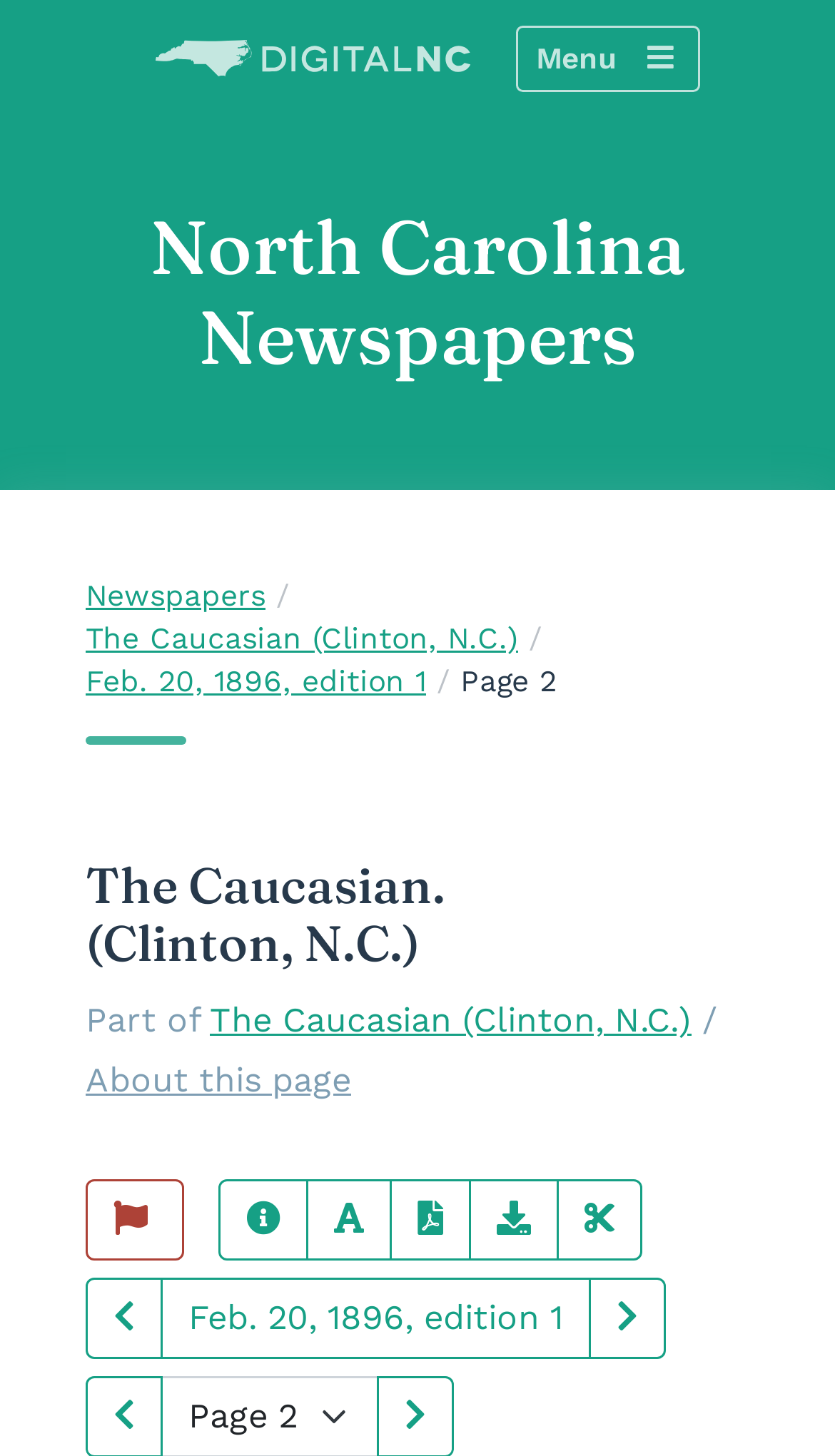What is the current page number?
Using the information presented in the image, please offer a detailed response to the question.

The current page number can be found in the static text element 'Page 2' which is located in the breadcrumb navigation section.